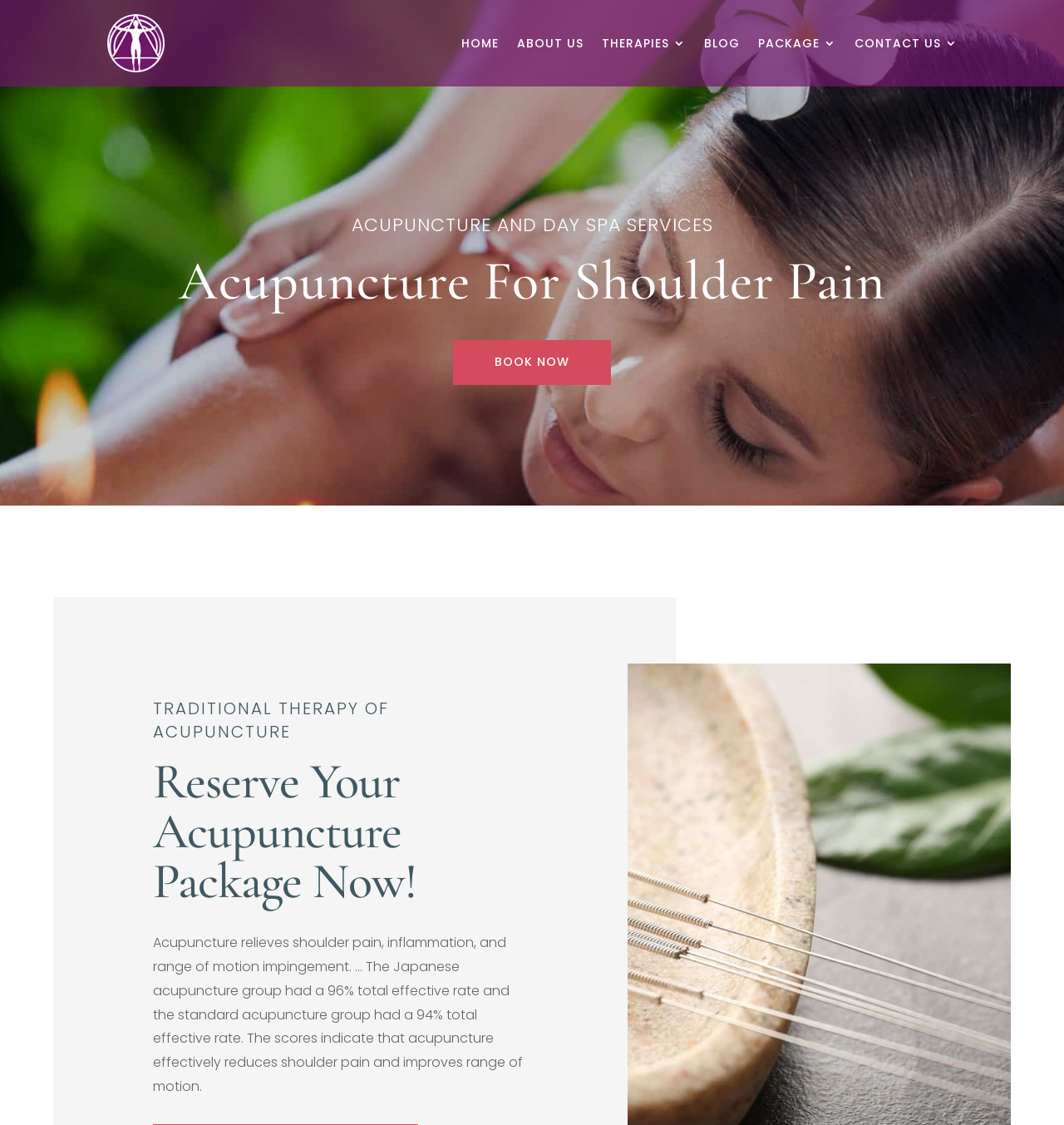What is the location of the service?
Kindly offer a detailed explanation using the data available in the image.

The webpage mentions 'Tulsa, Oklahoma' as the location where the acupuncture service is offered, as indicated by the text 'The Path To Wellness offers Acupuncture For Shoulder Pain In Tulsa Oklahoma'.